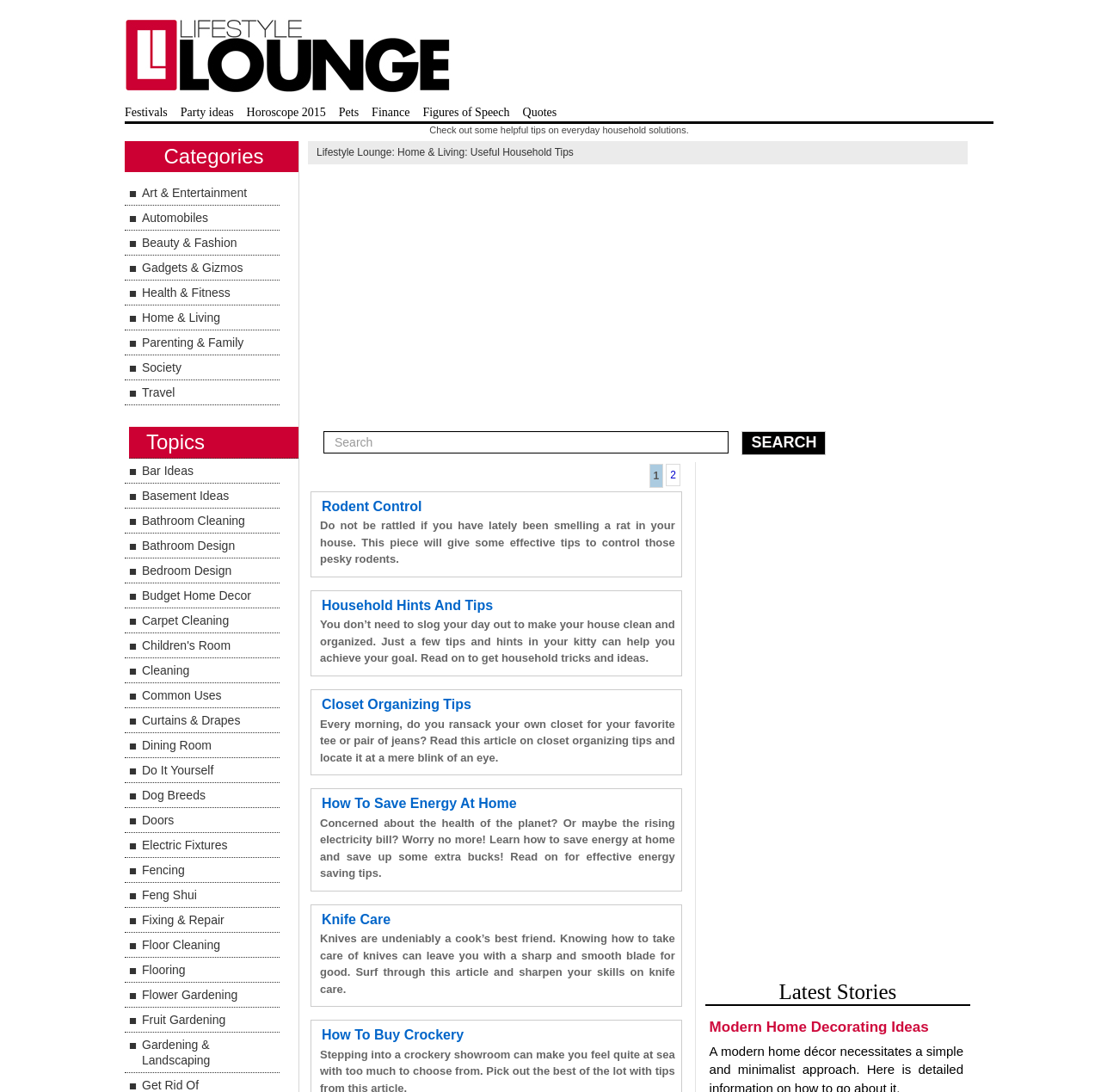What is the topic of the first article?
Can you give a detailed and elaborate answer to the question?

The first article's heading is 'Rodent Control', which suggests that the article is about controlling rodents in the household.